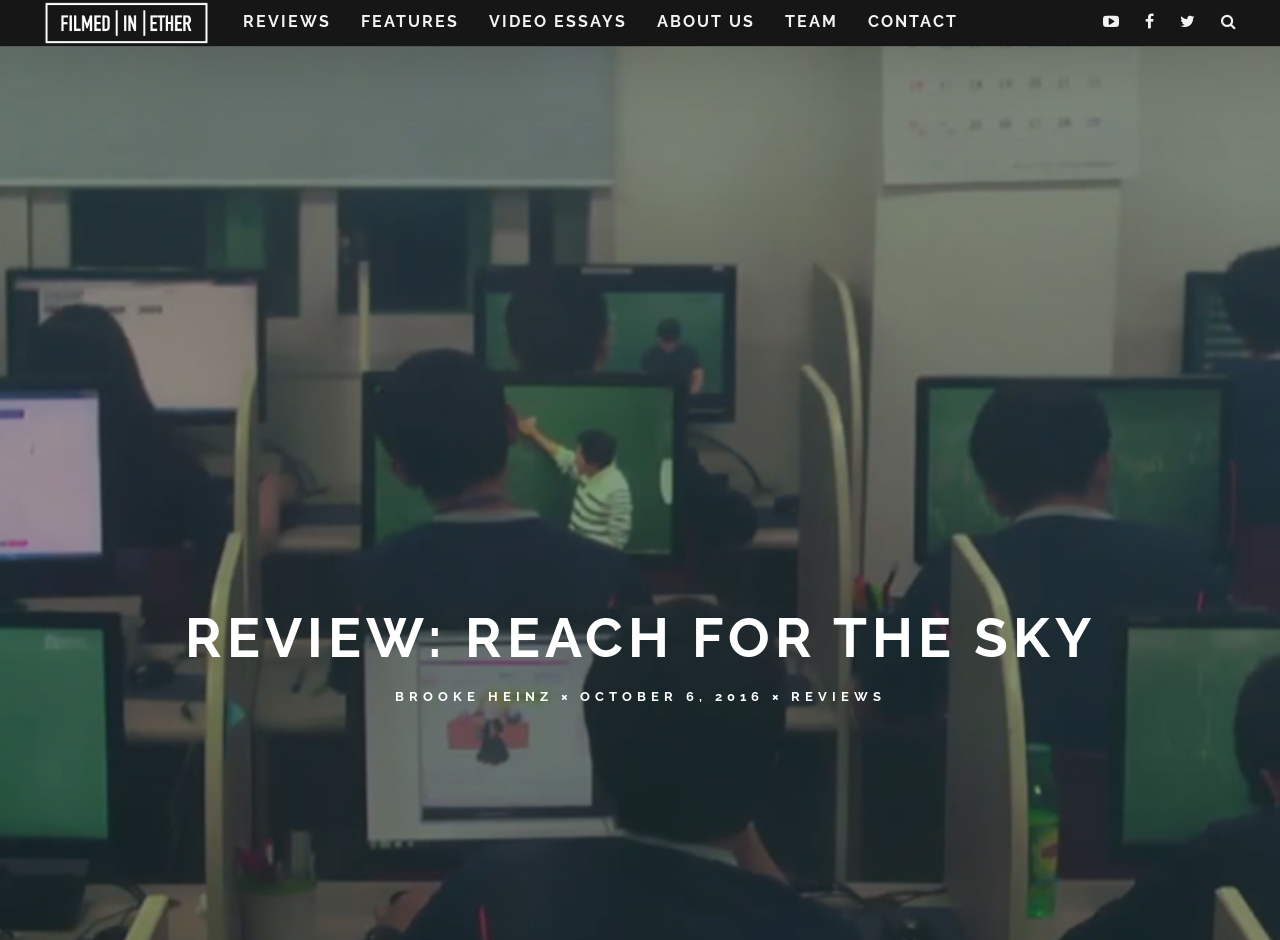Please provide the bounding box coordinate of the region that matches the element description: About Us. Coordinates should be in the format (top-left x, top-left y, bottom-right x, bottom-right y) and all values should be between 0 and 1.

[0.504, 0.0, 0.599, 0.048]